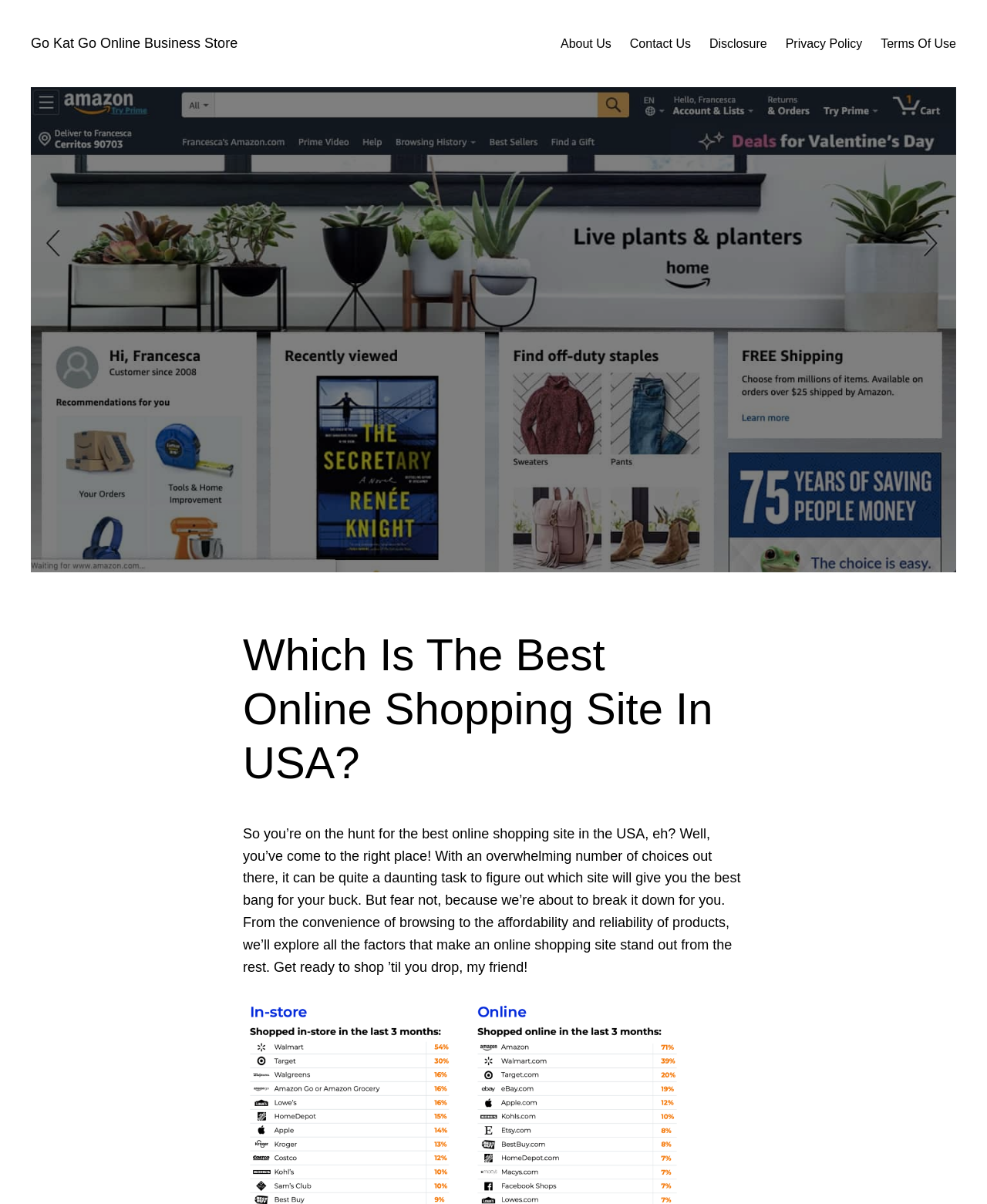Show the bounding box coordinates for the HTML element described as: "Disclosure".

[0.719, 0.028, 0.777, 0.044]